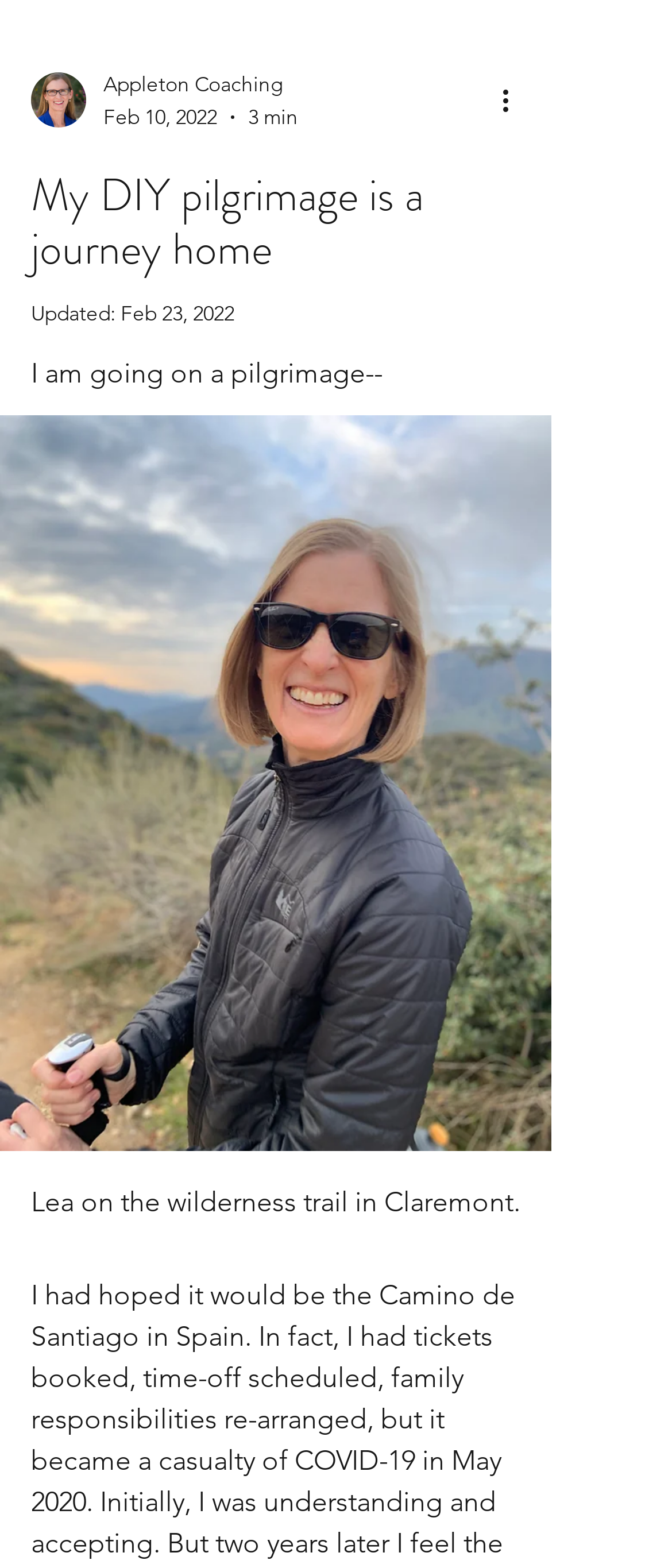What is the author's name?
Using the image provided, answer with just one word or phrase.

Lea